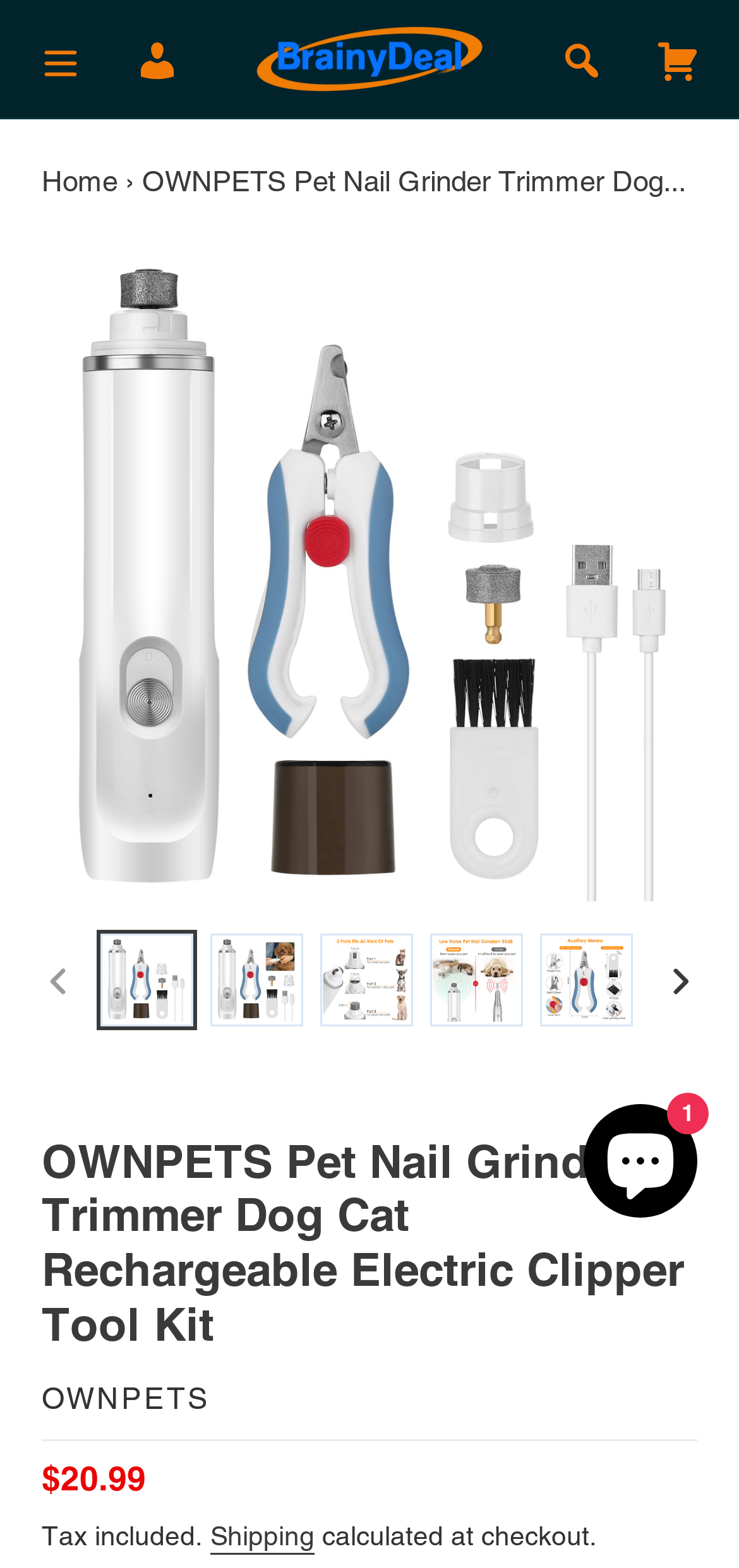Determine the bounding box coordinates of the clickable element to complete this instruction: "Search for products". Provide the coordinates in the format of four float numbers between 0 and 1, [left, top, right, bottom].

[0.738, 0.014, 0.836, 0.061]